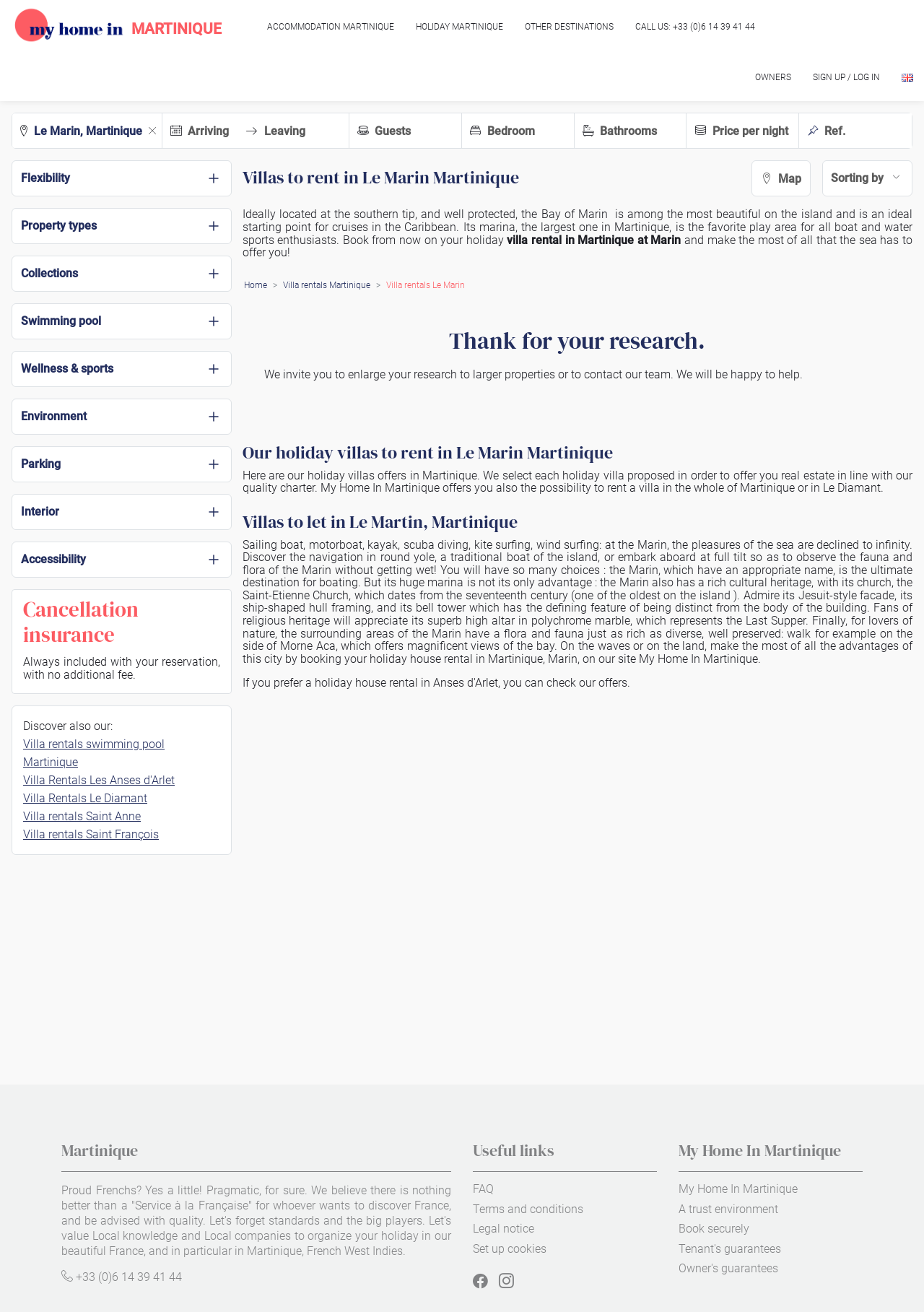Use a single word or phrase to answer the question: 
What is the location of the villas?

Le Marin Martinique